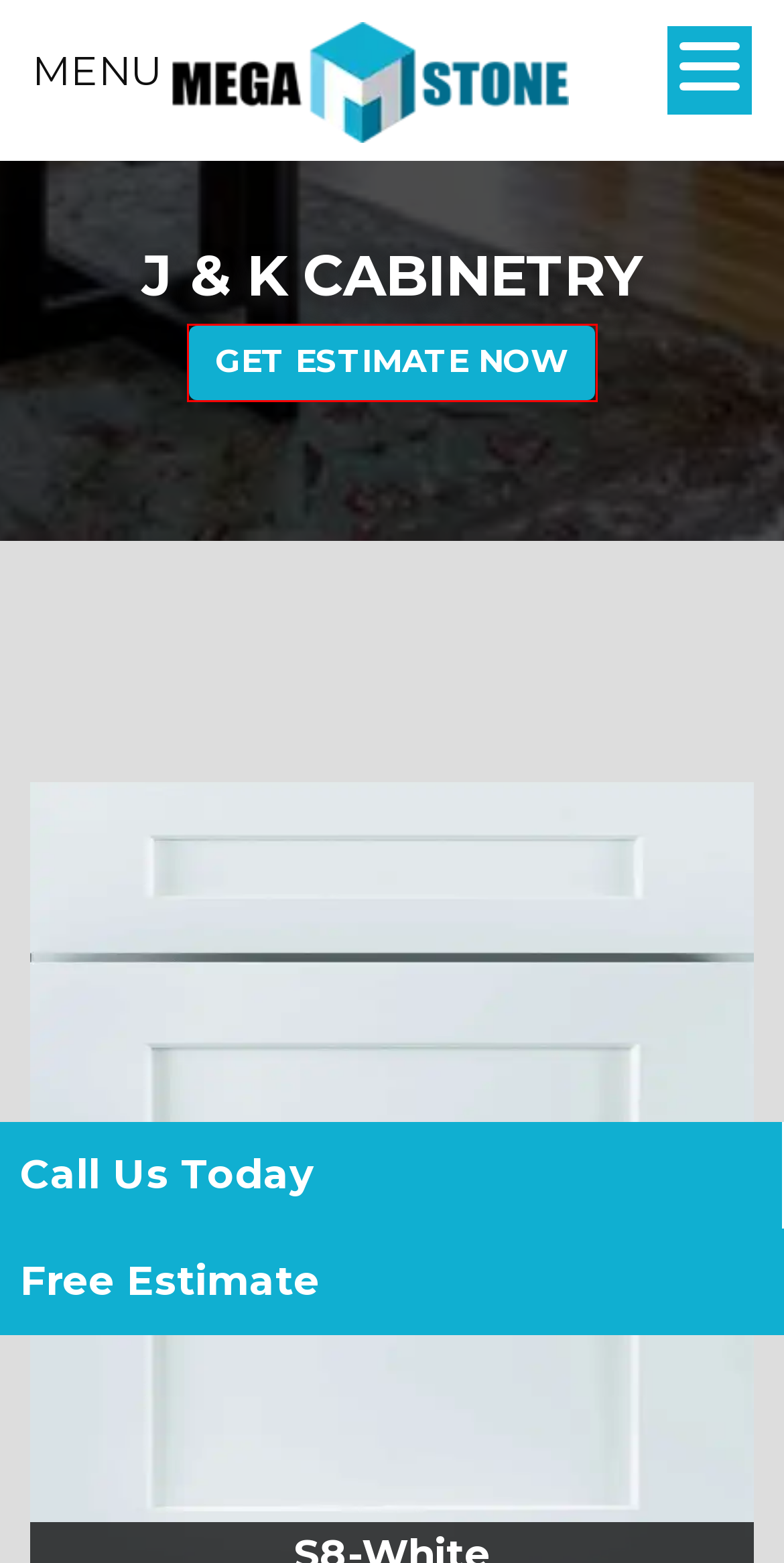You have a screenshot of a webpage with a red rectangle bounding box around a UI element. Choose the best description that matches the new page after clicking the element within the bounding box. The candidate descriptions are:
A. Porcelain - Quartz, Granite & Marble Countertop & Vanity Fabricators & Installers
B. Edge Details - Quartz, Granite & Marble Countertop & Vanity Fabricators & Installers | MegaStone
C. Bathroom Countertops Brands & Ideas For Your Home Il | MegaStone
D. Marble Fabrication And Installation Company Il - Mega Stone
E. Get Estimate Now | MegaStone
F. Contact Us | MegaStone
G. Quartz, Quartzite, Granite & Marble Countertops Chicago Il | MegaStone
H. Cabinets and Countertops Near Me | MegaStone

E